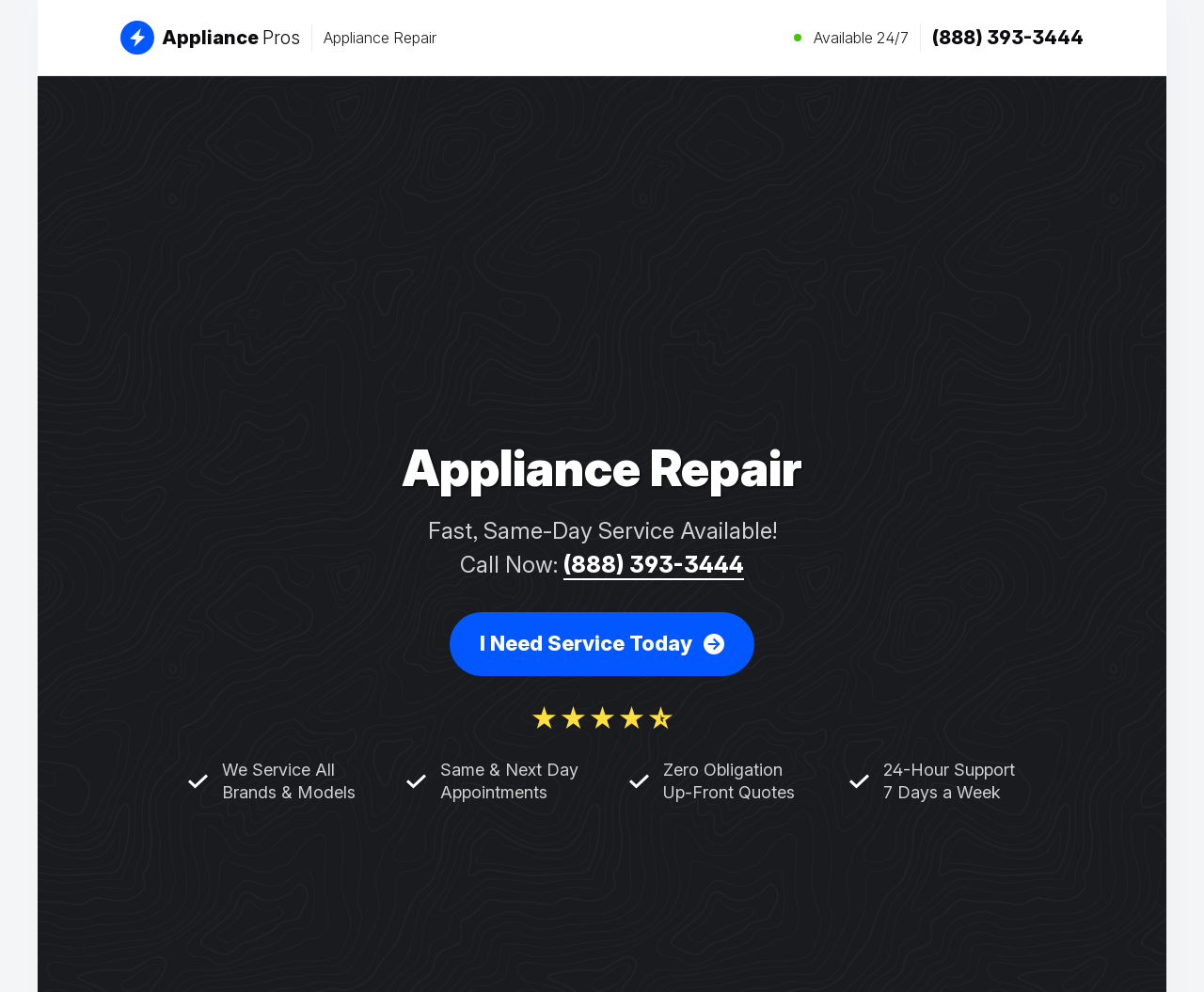For the given element description (888) 393-3444, determine the bounding box coordinates of the UI element. The coordinates should follow the format (top-left x, top-left y, bottom-right x, bottom-right y) and be within the range of 0 to 1.

[0.468, 0.555, 0.618, 0.583]